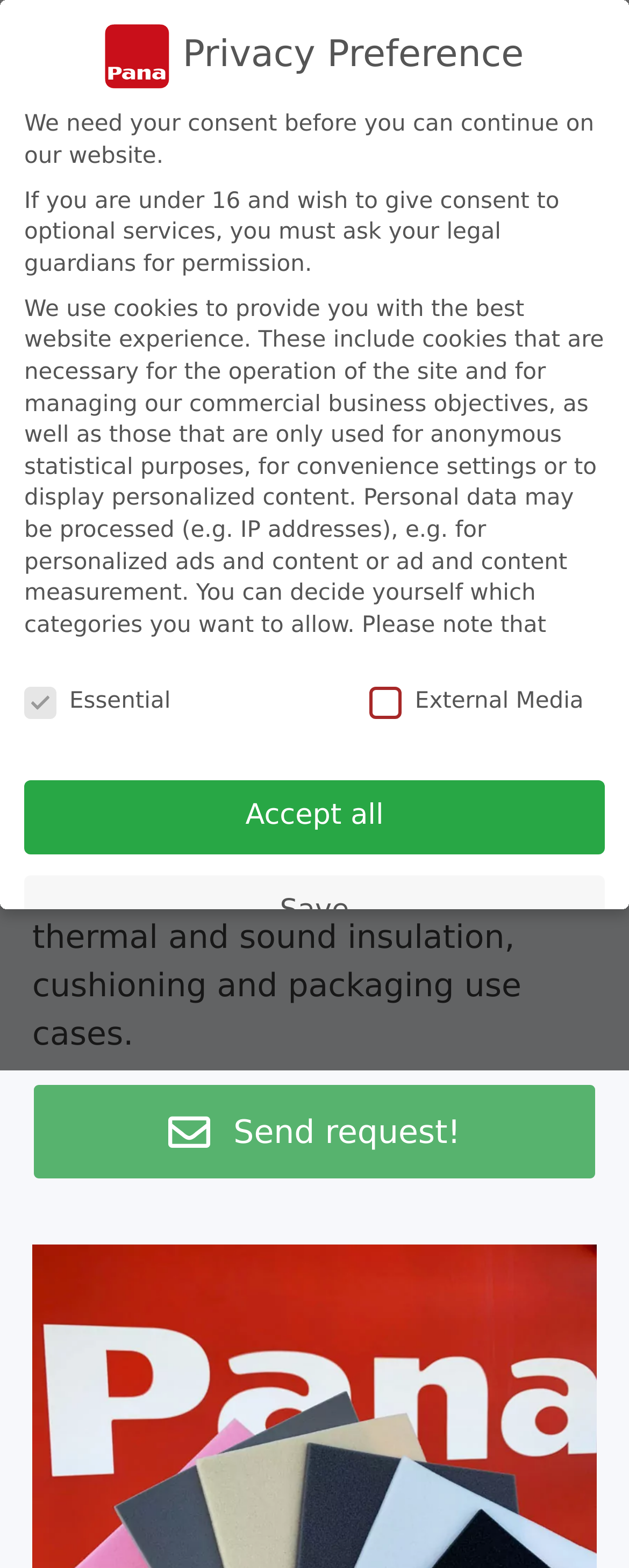Kindly provide the bounding box coordinates of the section you need to click on to fulfill the given instruction: "Click the 'PANA Foamtec GmbH aus Geretsried' link".

[0.051, 0.0, 0.154, 0.062]